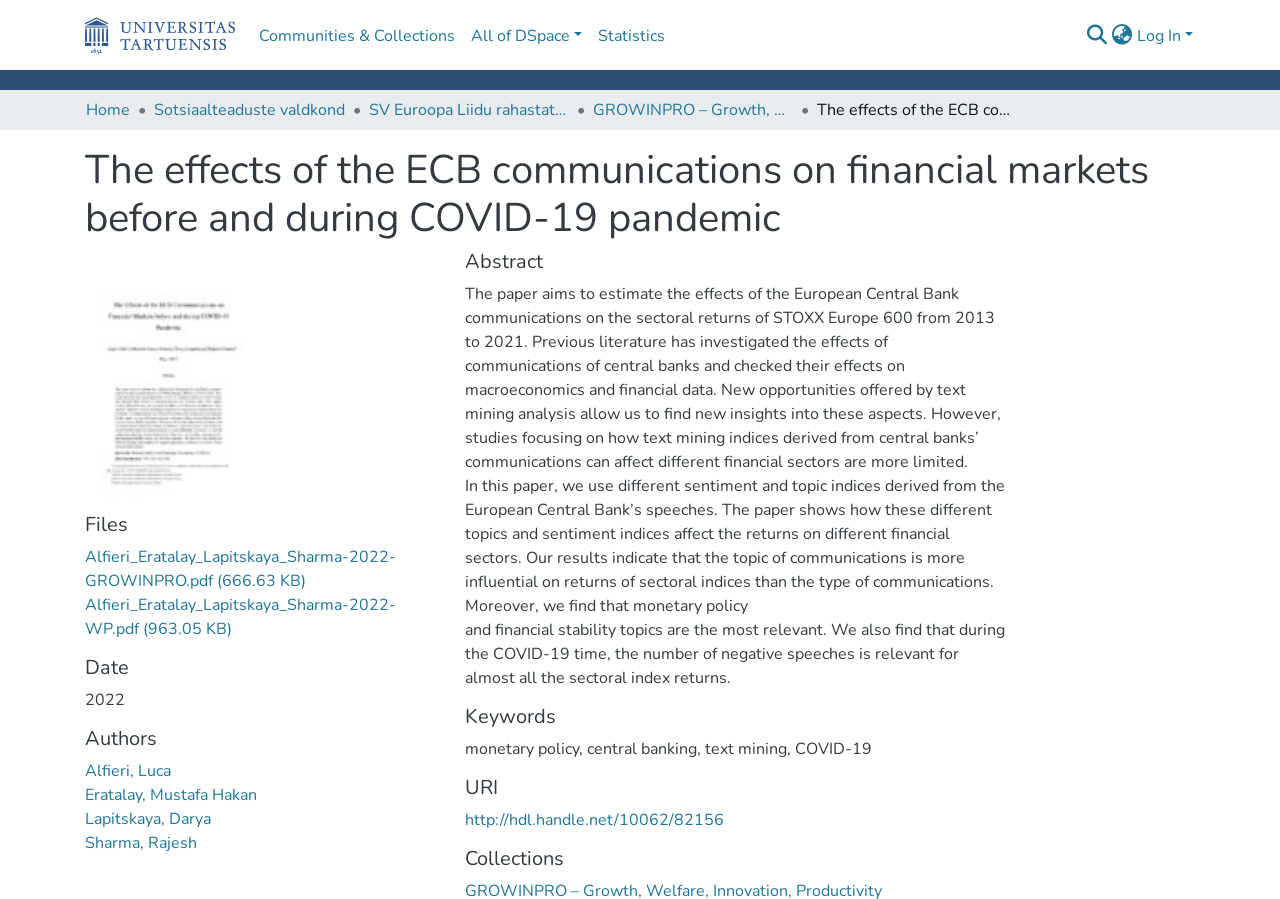Answer with a single word or phrase: 
How many links are in the navigation bar?

5